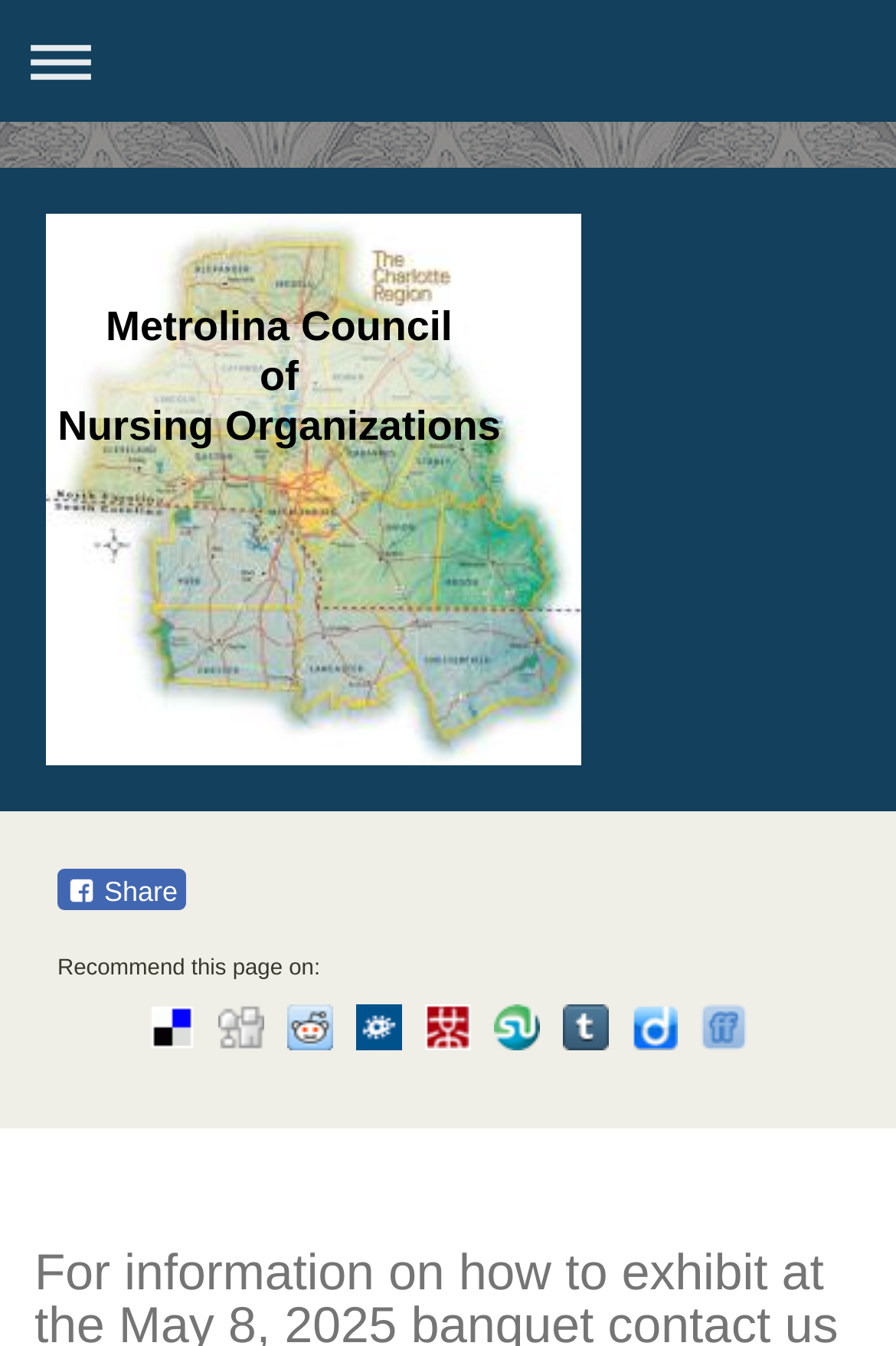Answer with a single word or phrase: 
What is the text above the social media platform links?

Recommend this page on: